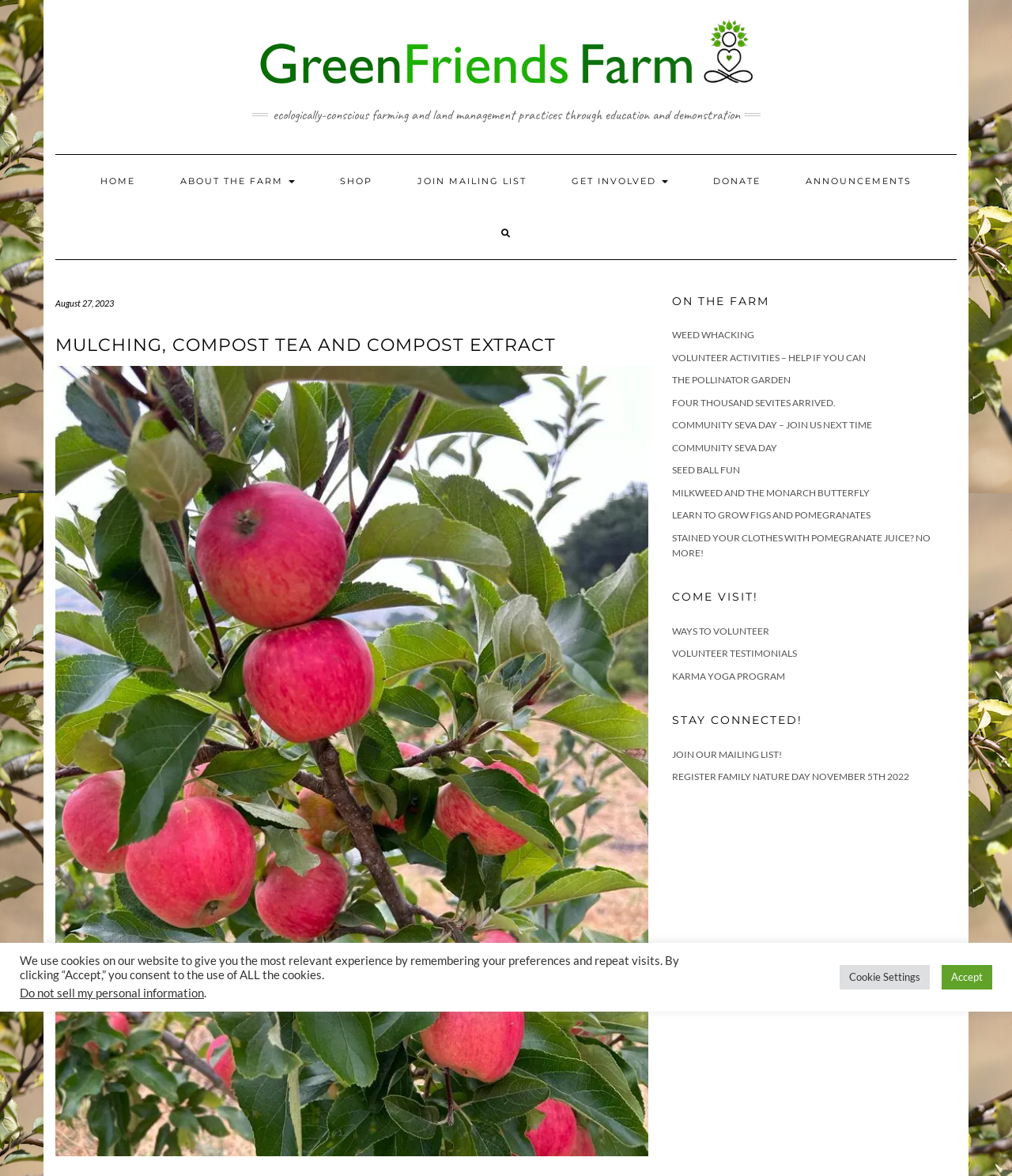What is the purpose of the 'Cookie Settings' button?
Please provide a full and detailed response to the question.

The 'Cookie Settings' button is located at the bottom of the webpage and allows users to manage their cookie preferences. It is part of the website's cookie policy and provides users with options to control how cookies are used on the website.